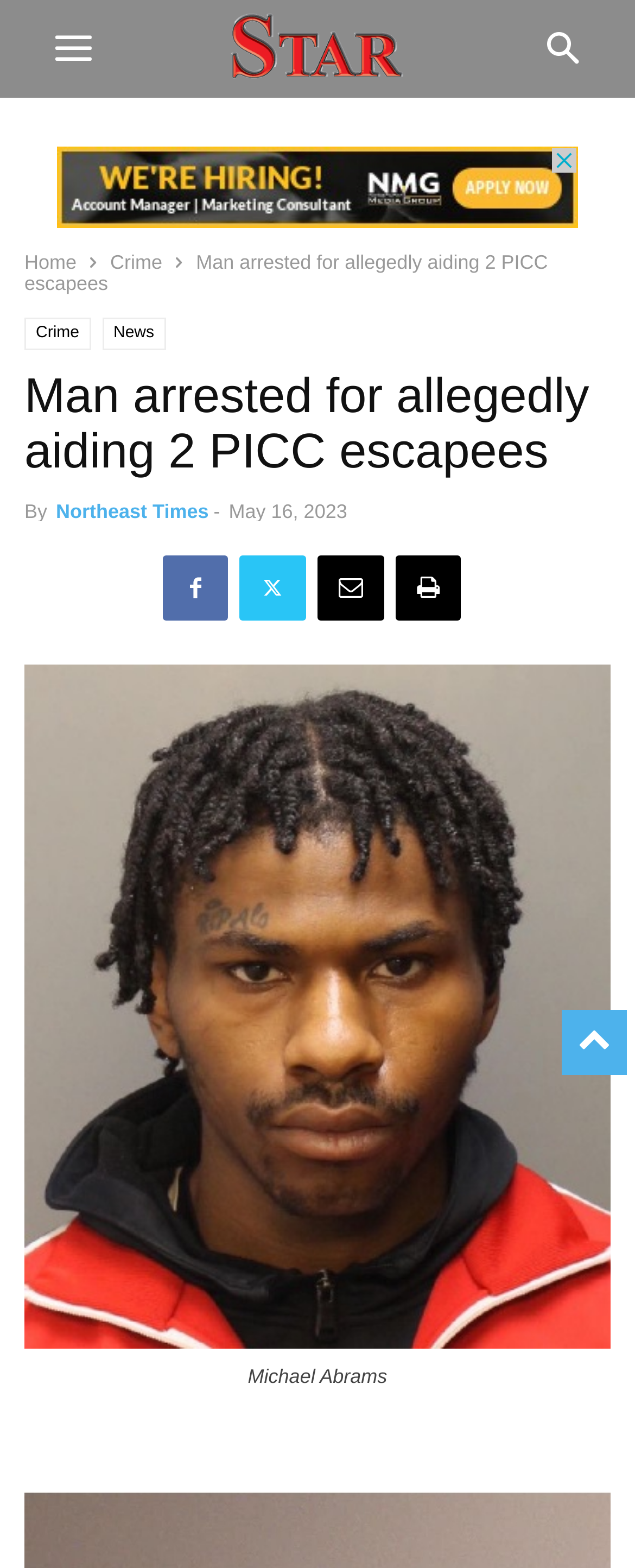Specify the bounding box coordinates of the region I need to click to perform the following instruction: "read the news". The coordinates must be four float numbers in the range of 0 to 1, i.e., [left, top, right, bottom].

[0.161, 0.203, 0.261, 0.223]